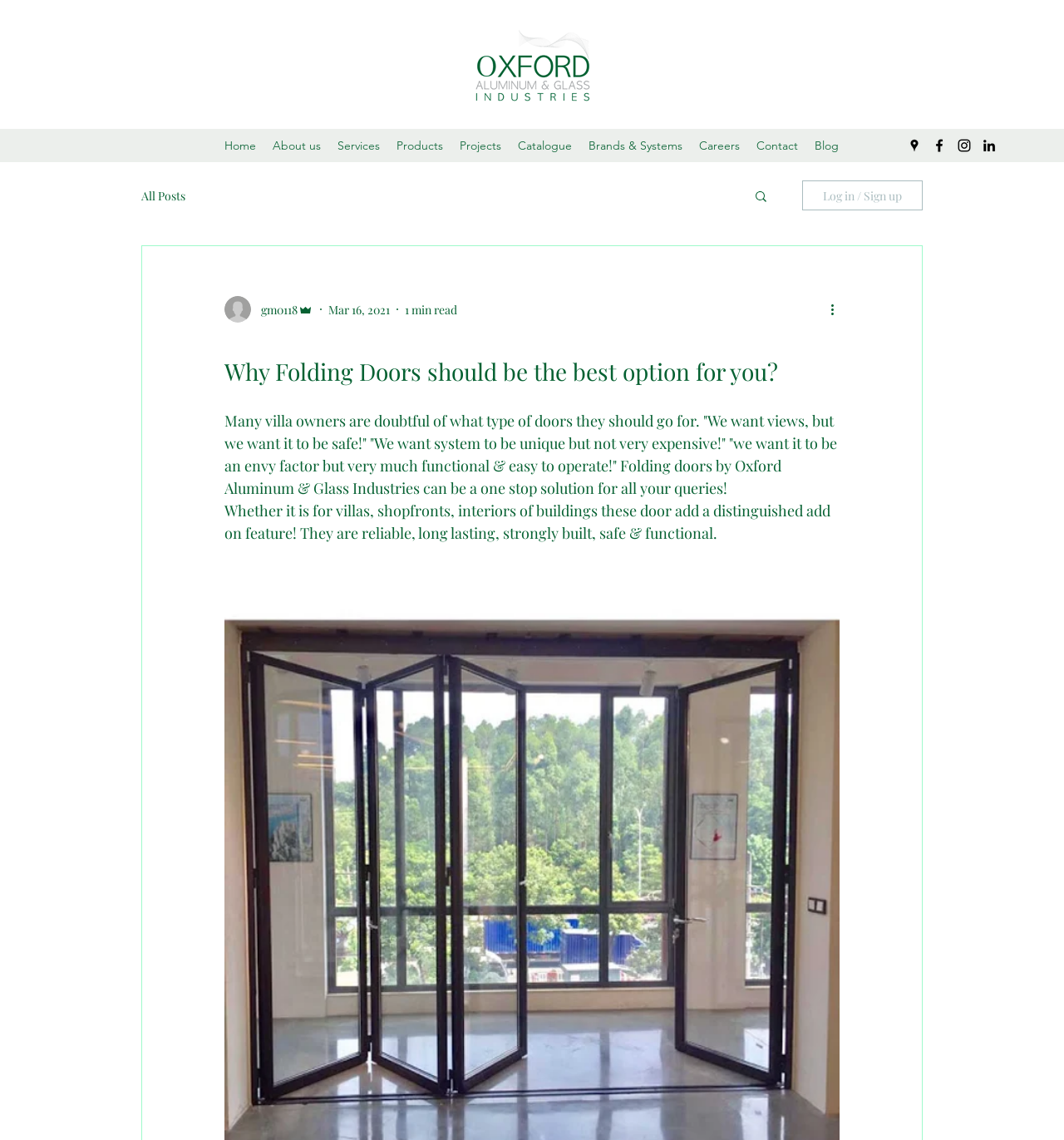Pinpoint the bounding box coordinates of the area that should be clicked to complete the following instruction: "Search for something". The coordinates must be given as four float numbers between 0 and 1, i.e., [left, top, right, bottom].

[0.708, 0.166, 0.723, 0.181]